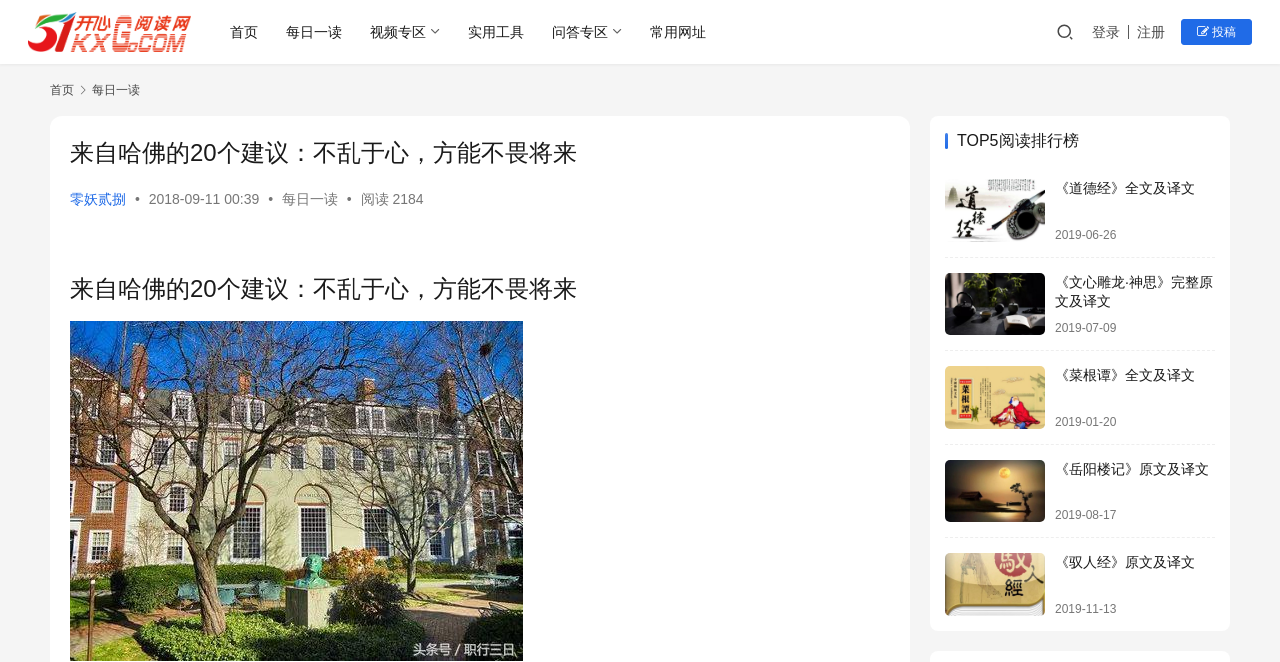What is the title of the first article?
Please answer the question with a single word or phrase, referencing the image.

来自哈佛的20个建议：不乱于心，方能不畏将来